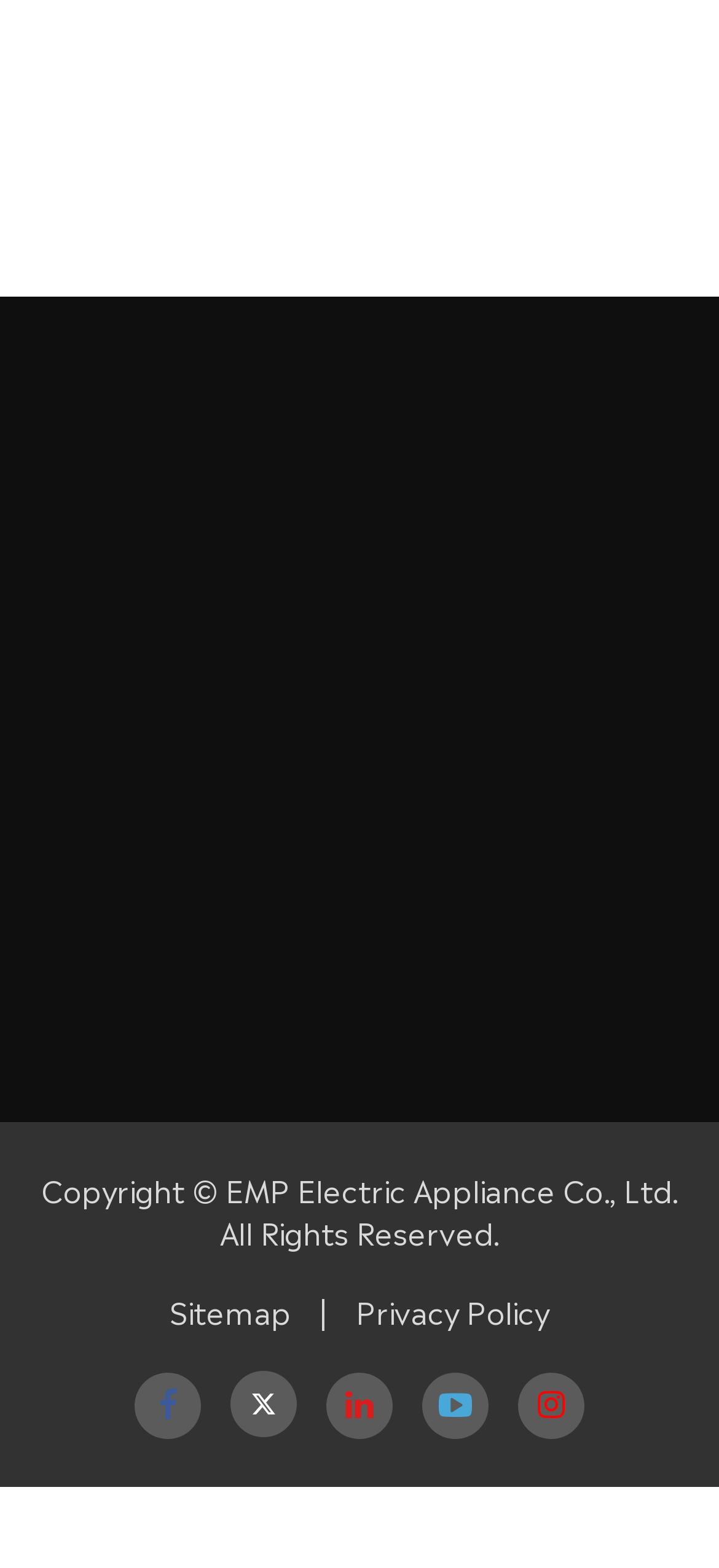What is the separator between 'Sitemap' and 'Privacy Policy' links?
Answer the question with a detailed and thorough explanation.

I analyzed the footer section of the webpage and found that the 'Sitemap' and 'Privacy Policy' links are separated by a vertical bar '|'.